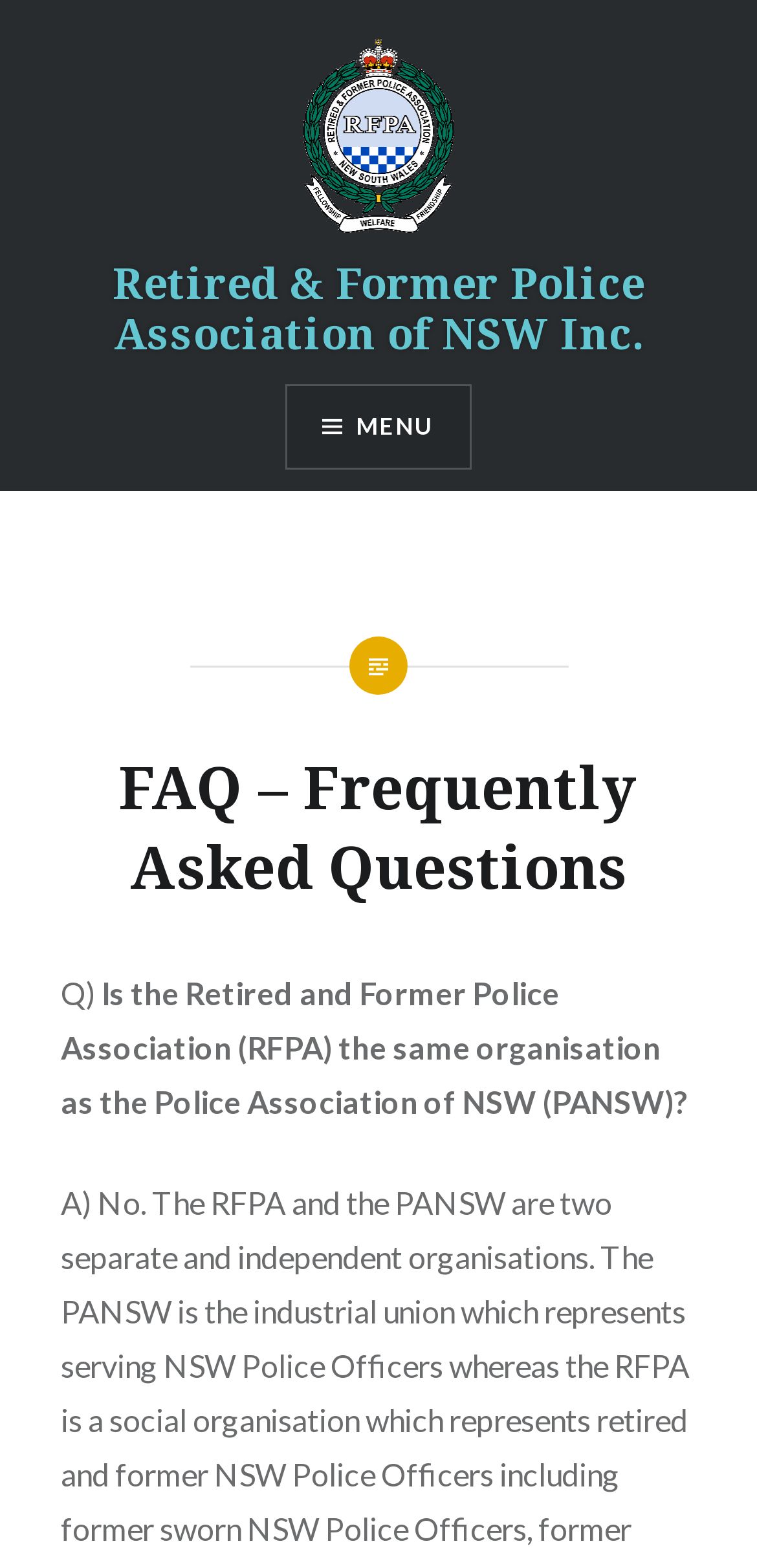What is the purpose of the button with the MENU icon?
Look at the image and respond with a one-word or short phrase answer.

To control the primary menu